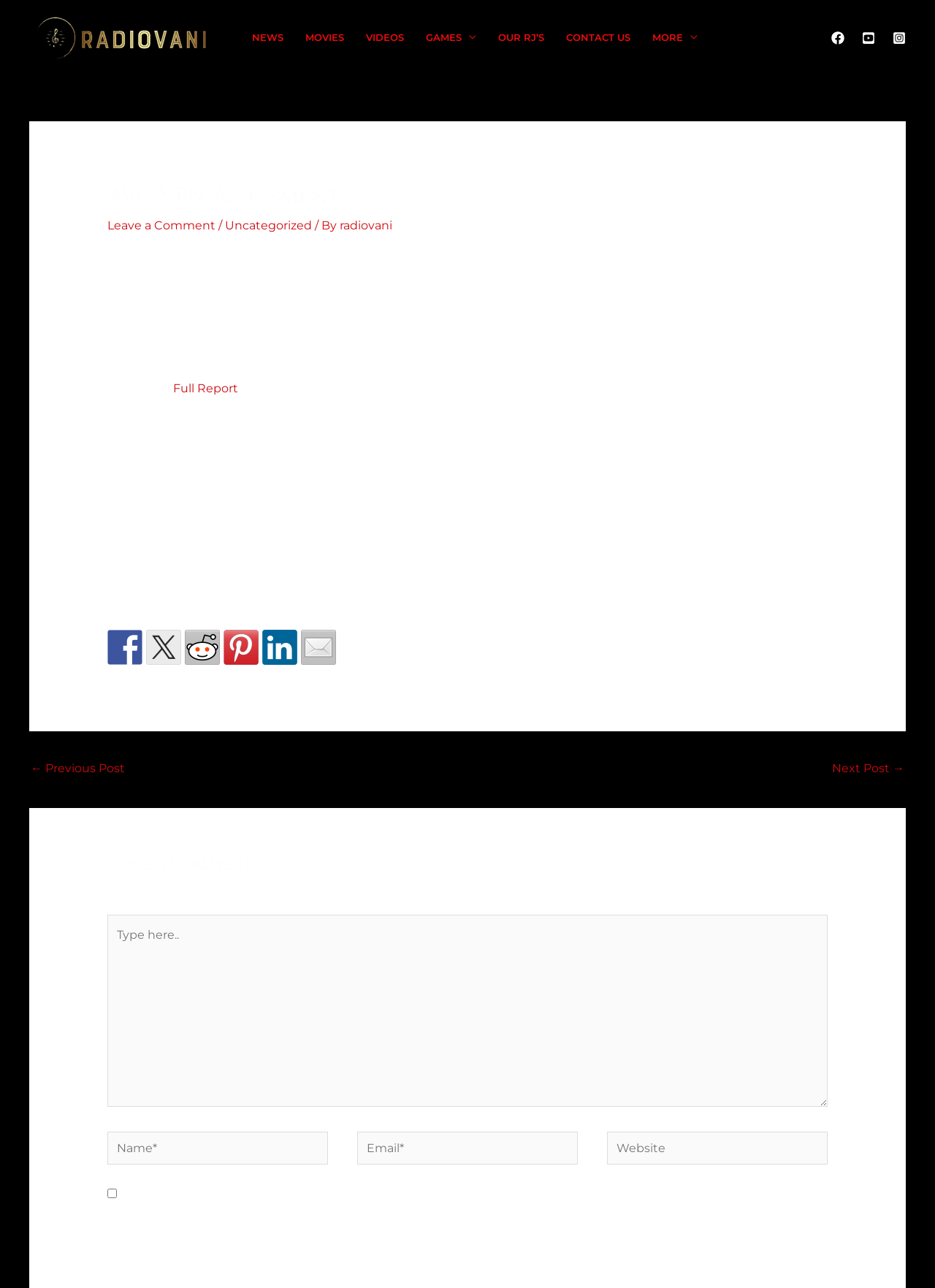Look at the image and give a detailed response to the following question: What is the guarantee period for AVG VPN?

The article mentions that AVG VPN has a 30-day money-back guarantee, which means users can cancel their subscription within 30 days and get a refund.